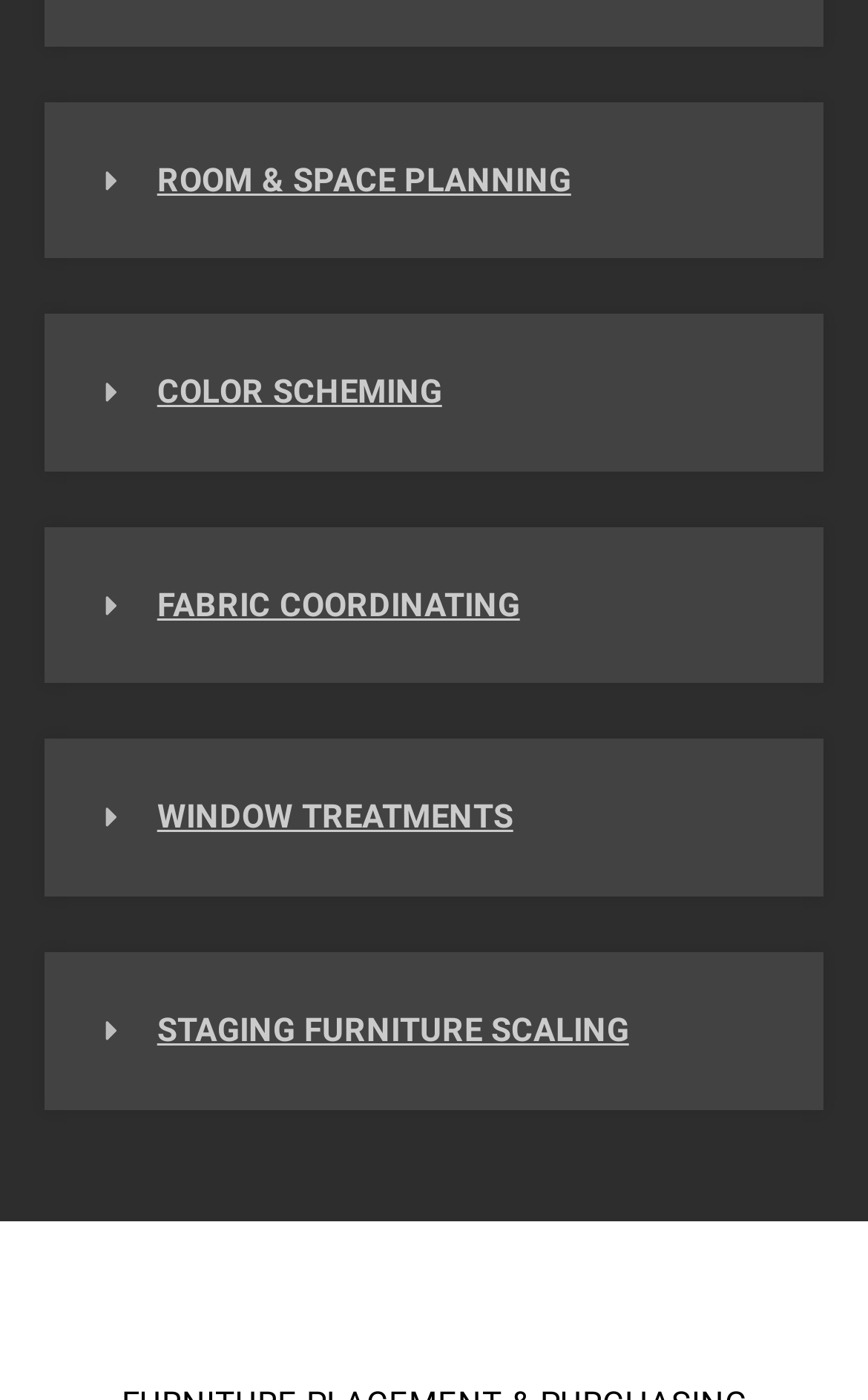Please predict the bounding box coordinates (top-left x, top-left y, bottom-right x, bottom-right y) for the UI element in the screenshot that fits the description: FABRIC COORDINATING

[0.051, 0.376, 0.949, 0.488]